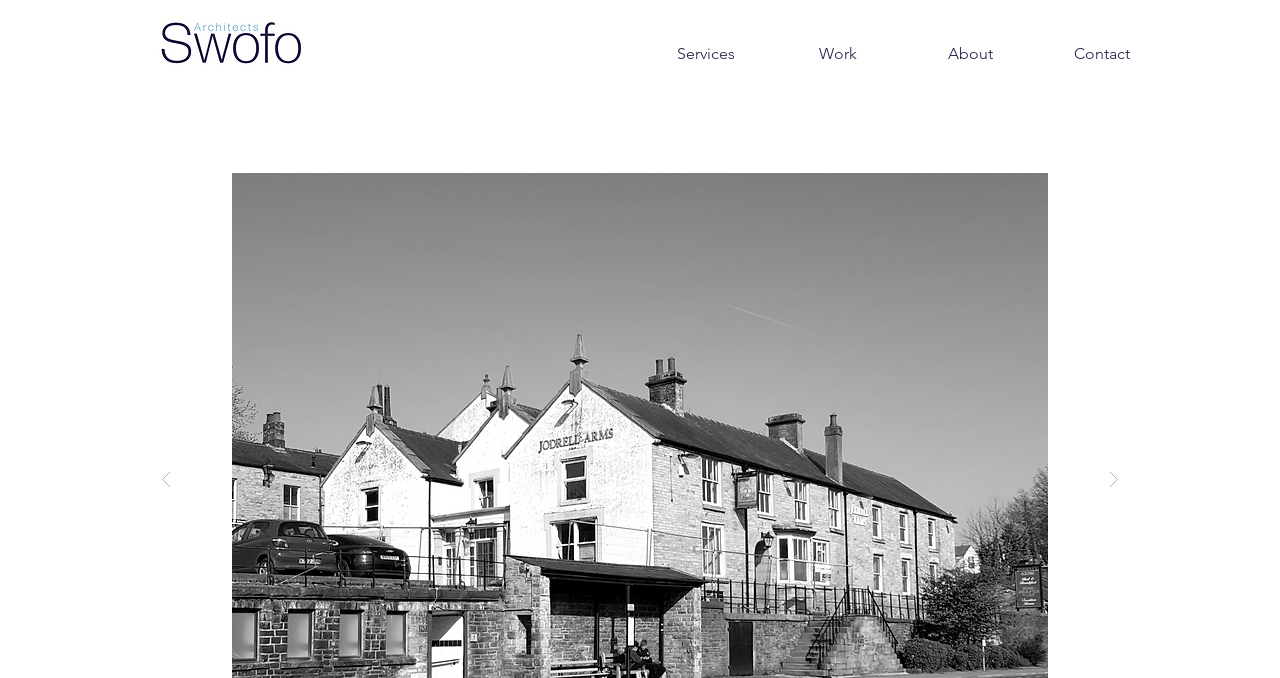Please give a concise answer to this question using a single word or phrase: 
What is the logo image filename?

SWOFO.png